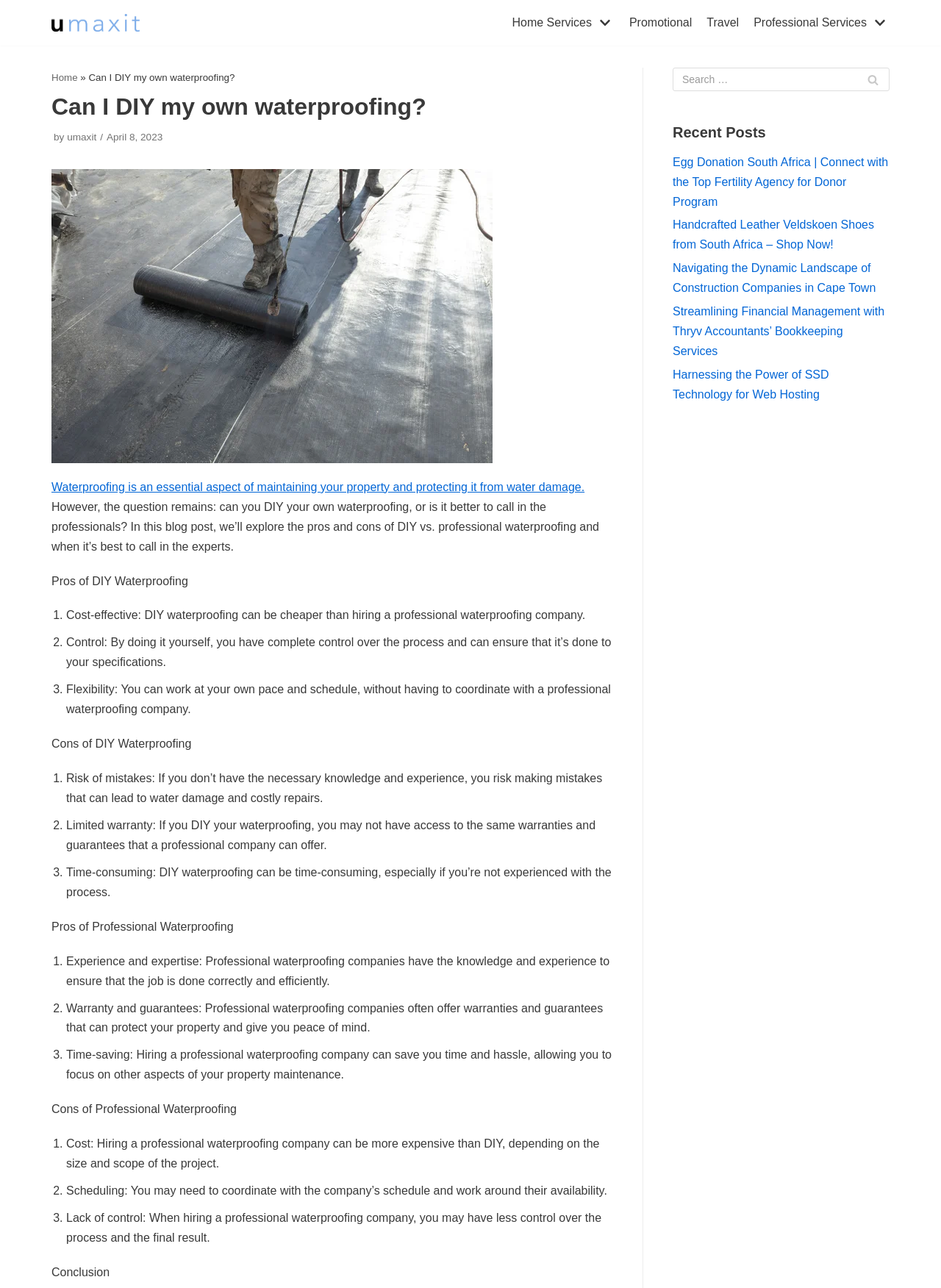Give a short answer using one word or phrase for the question:
What is the author of the blog post?

umaxit